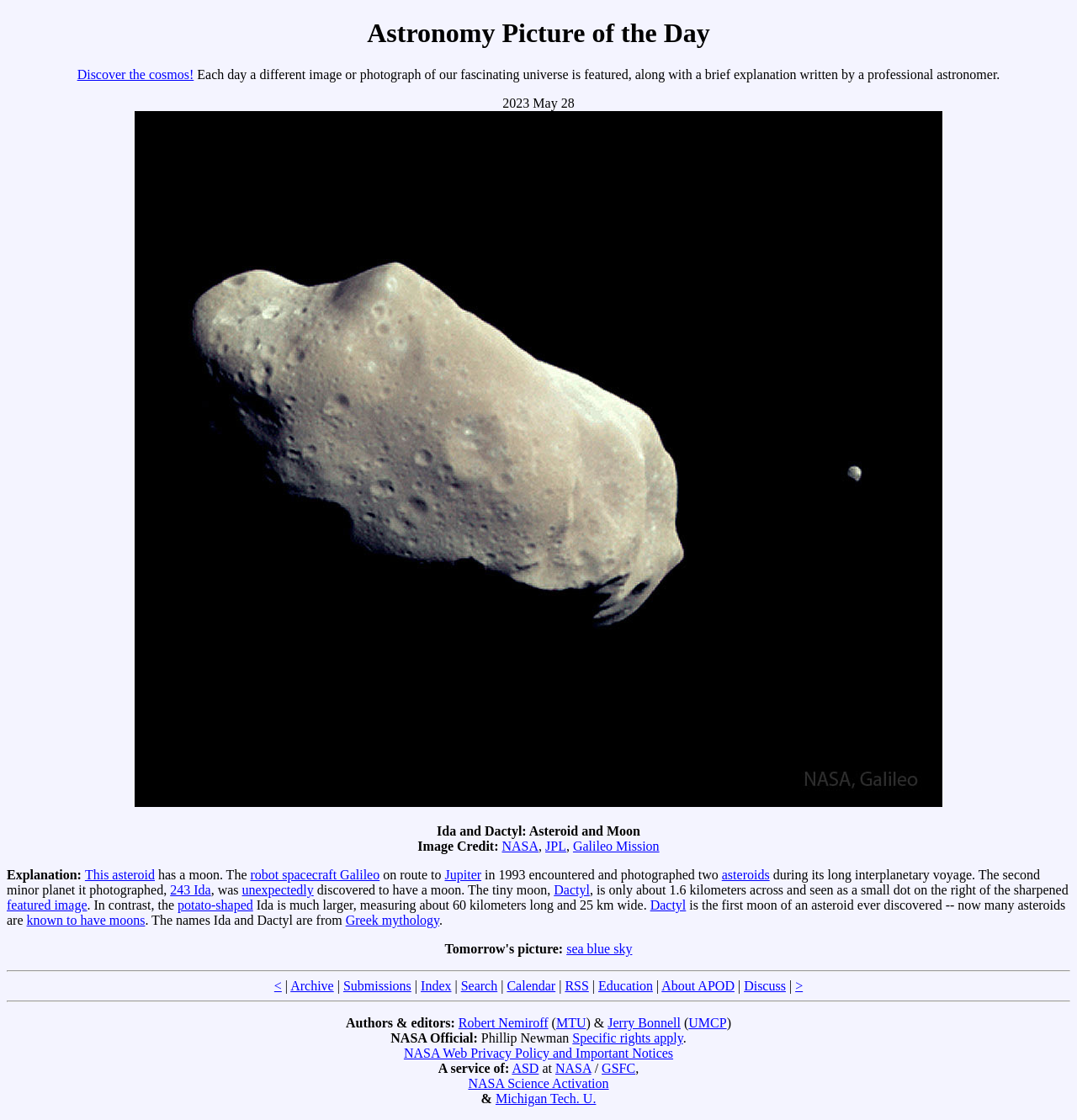Who took the photograph of the asteroids?
Look at the image and answer the question using a single word or phrase.

Galileo spacecraft